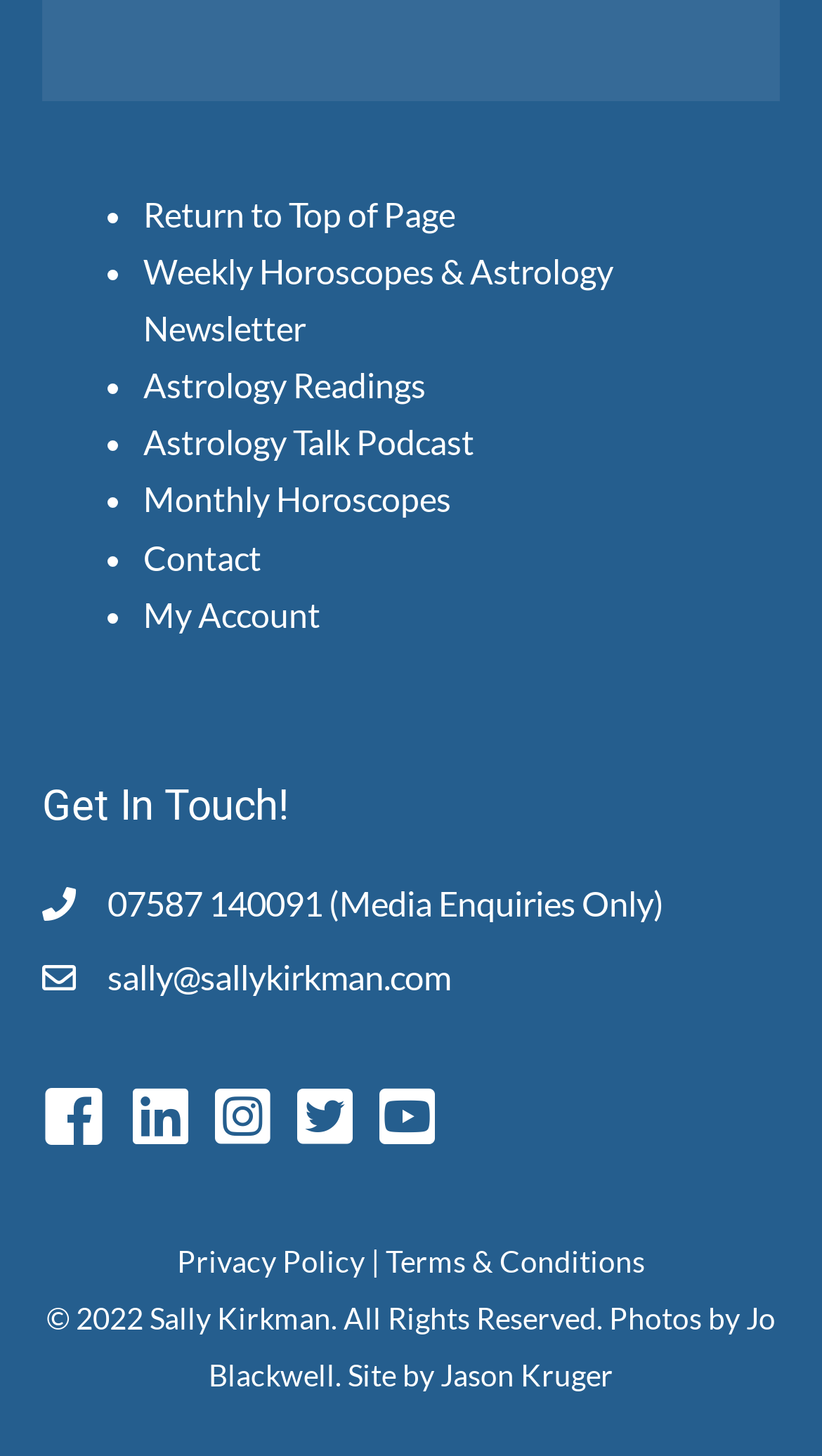Please determine the bounding box coordinates of the section I need to click to accomplish this instruction: "Listen to astrology talk podcast".

[0.174, 0.29, 0.577, 0.318]